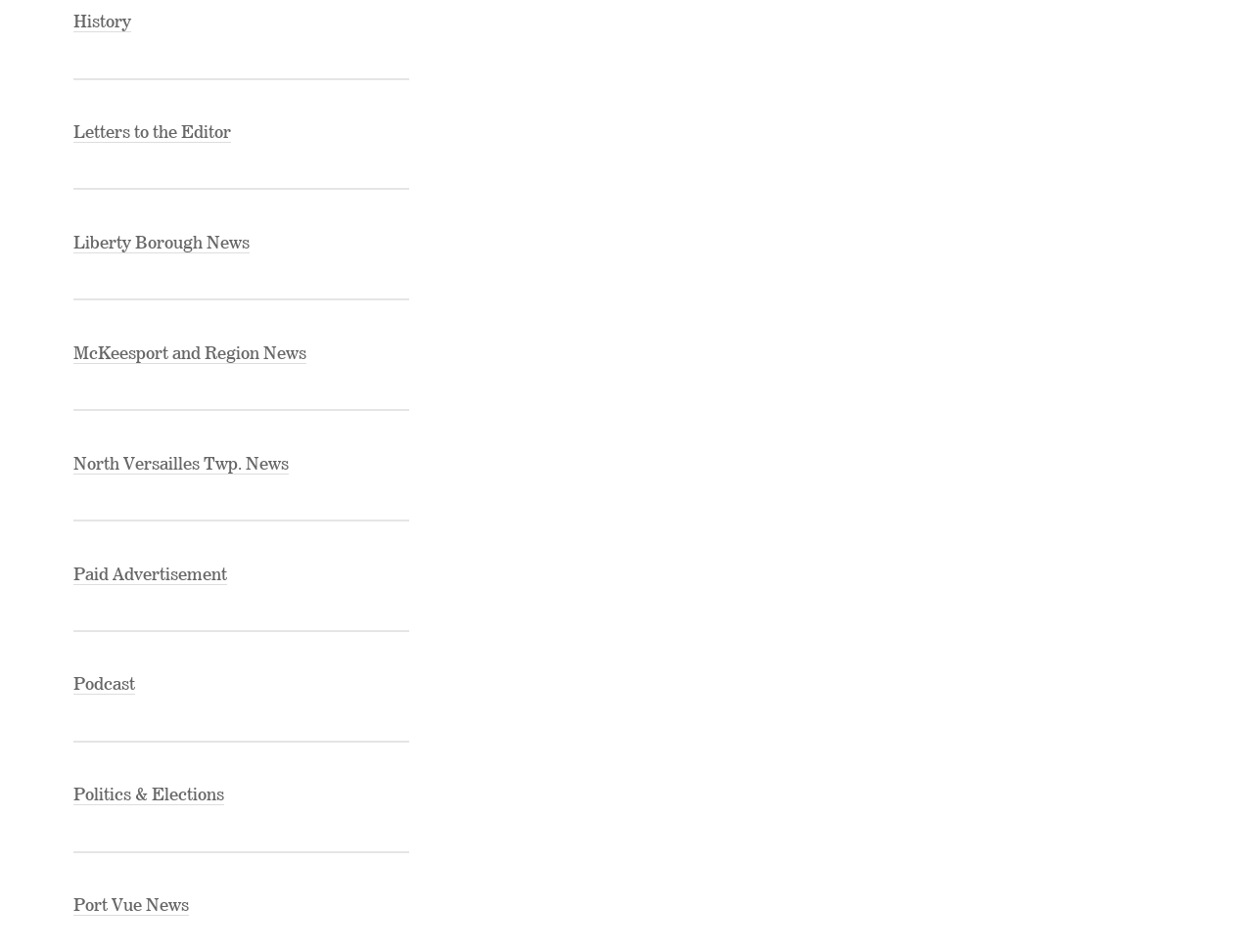What is the first news category?
Refer to the image and respond with a one-word or short-phrase answer.

History